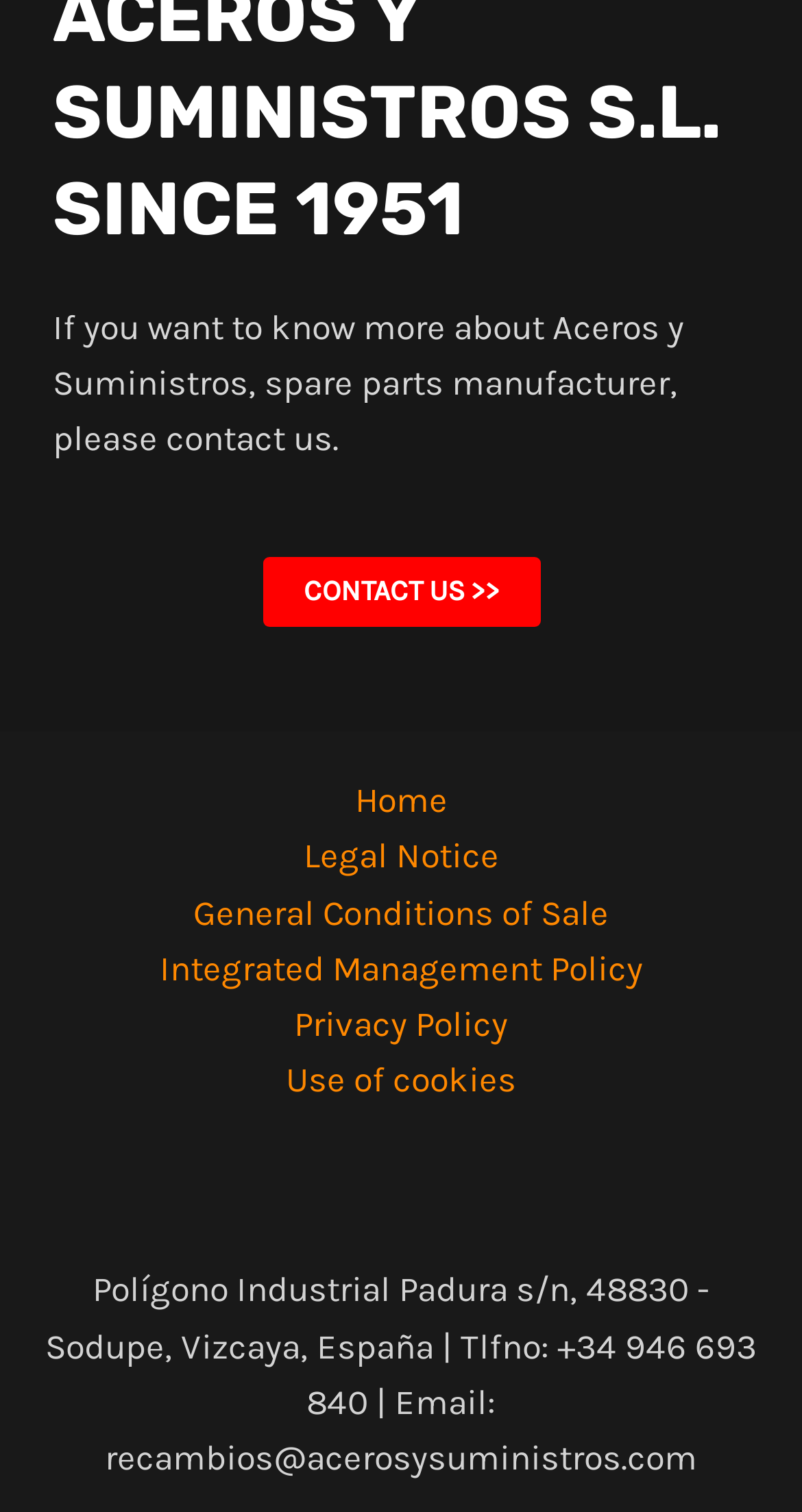What is the phone number of Aceros y Suministros?
Please provide a single word or phrase based on the screenshot.

+34 946 693 840